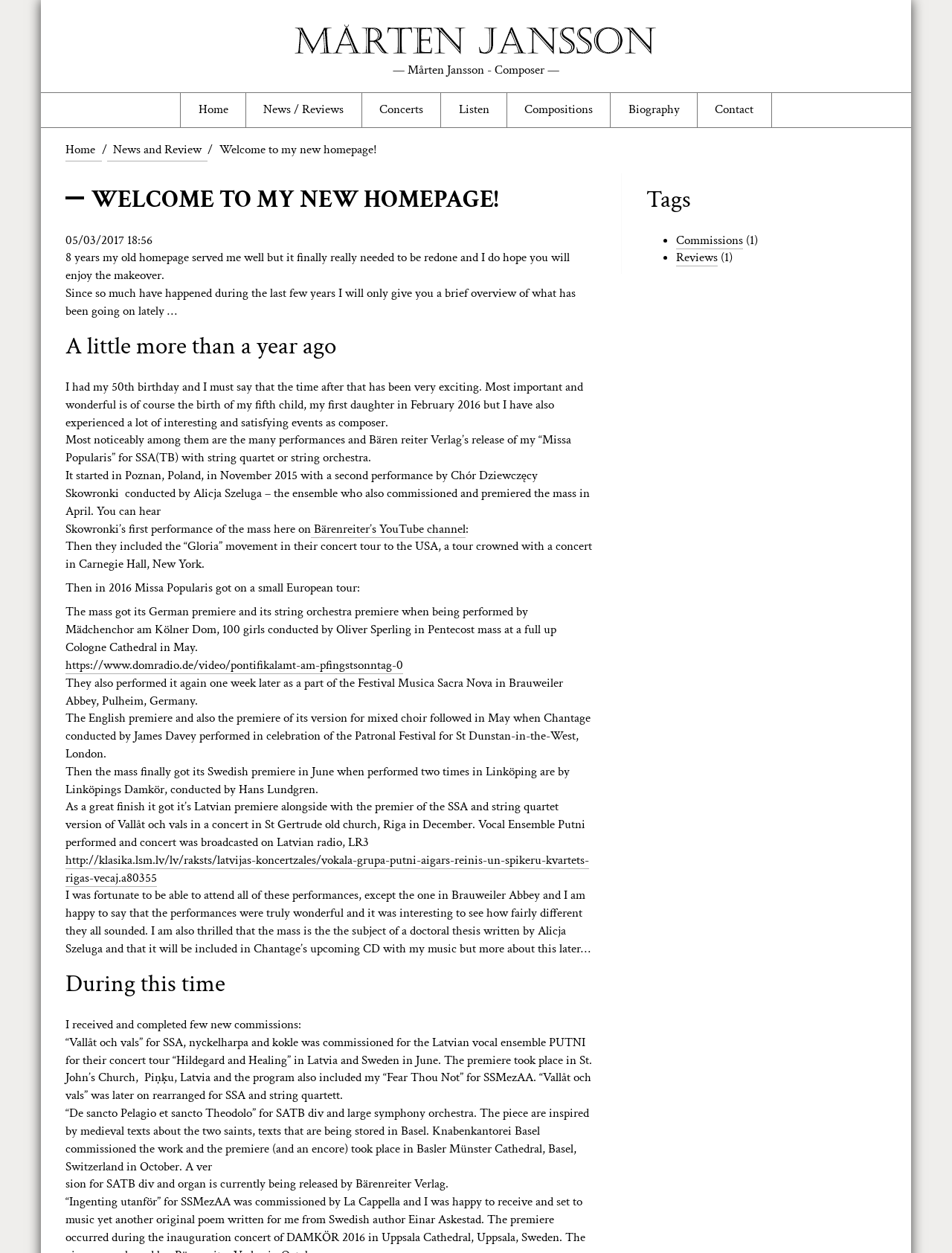Find the bounding box coordinates of the clickable element required to execute the following instruction: "Share the article". Provide the coordinates as four float numbers between 0 and 1, i.e., [left, top, right, bottom].

None